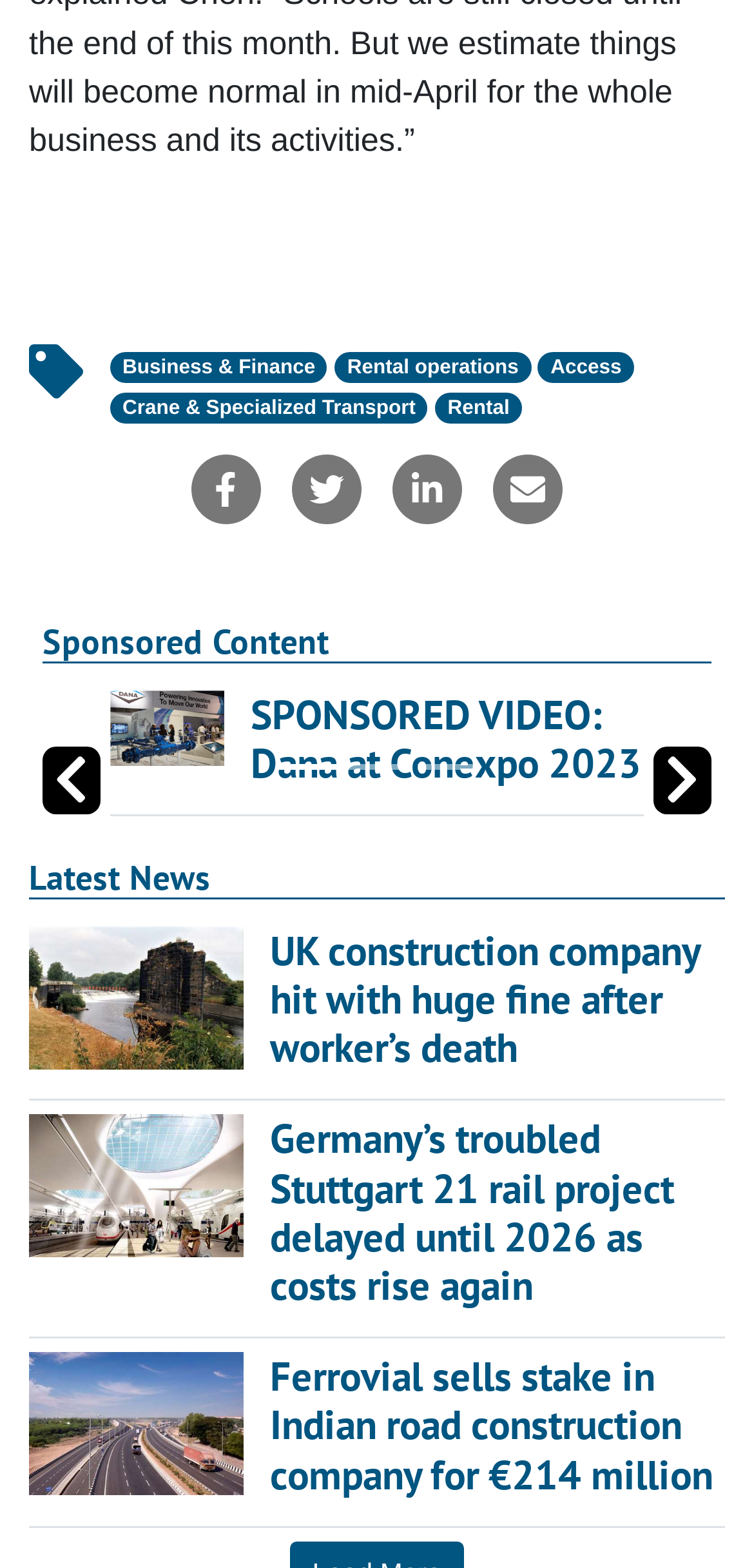What is the category of the first link? Please answer the question using a single word or phrase based on the image.

Business & Finance